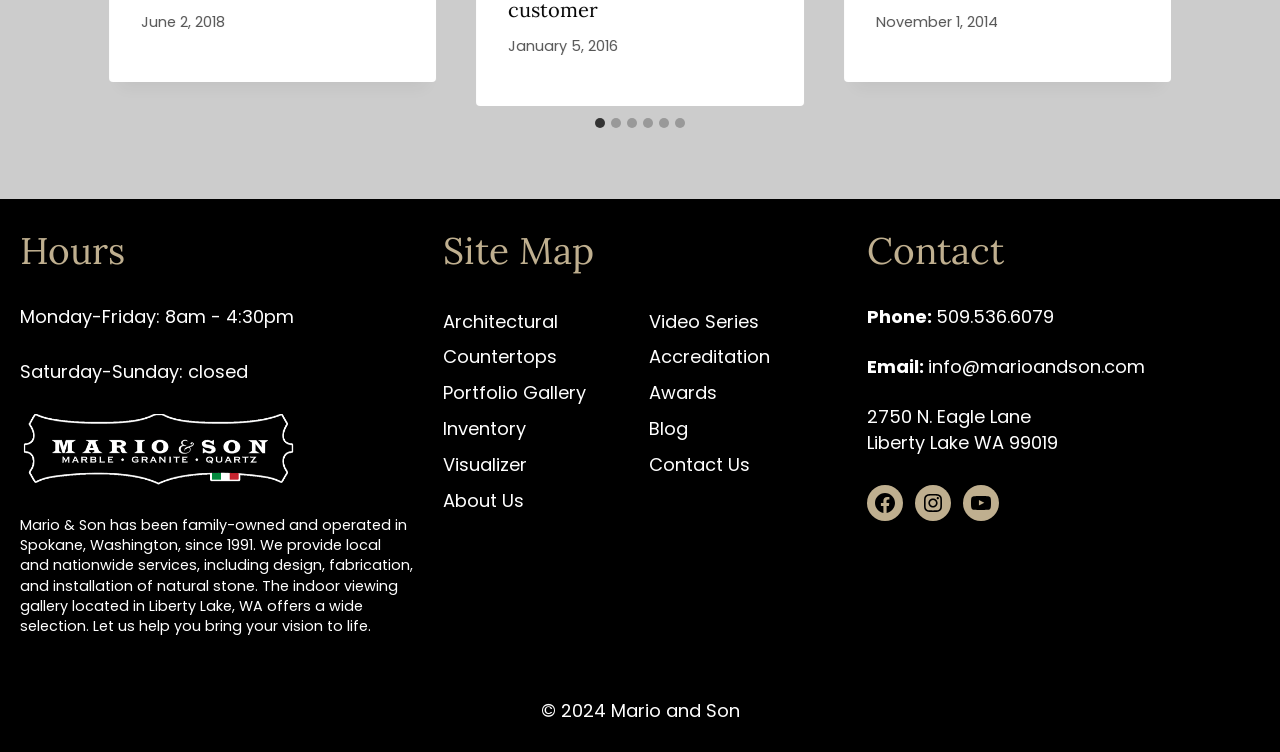Using the element description provided, determine the bounding box coordinates in the format (top-left x, top-left y, bottom-right x, bottom-right y). Ensure that all values are floating point numbers between 0 and 1. Element description: Portfolio Gallery

[0.346, 0.5, 0.493, 0.547]